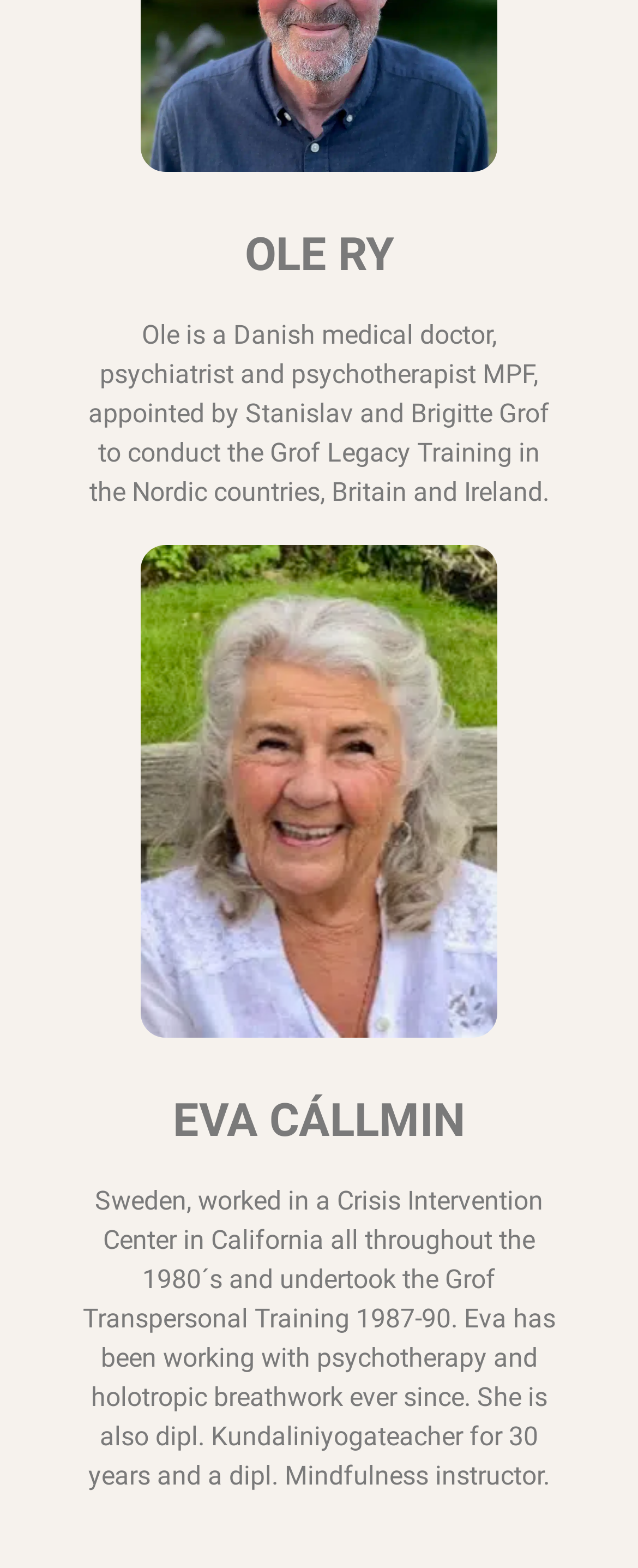Determine the bounding box coordinates for the UI element with the following description: "EVA CÁLLMIN". The coordinates should be four float numbers between 0 and 1, represented as [left, top, right, bottom].

[0.271, 0.698, 0.729, 0.732]